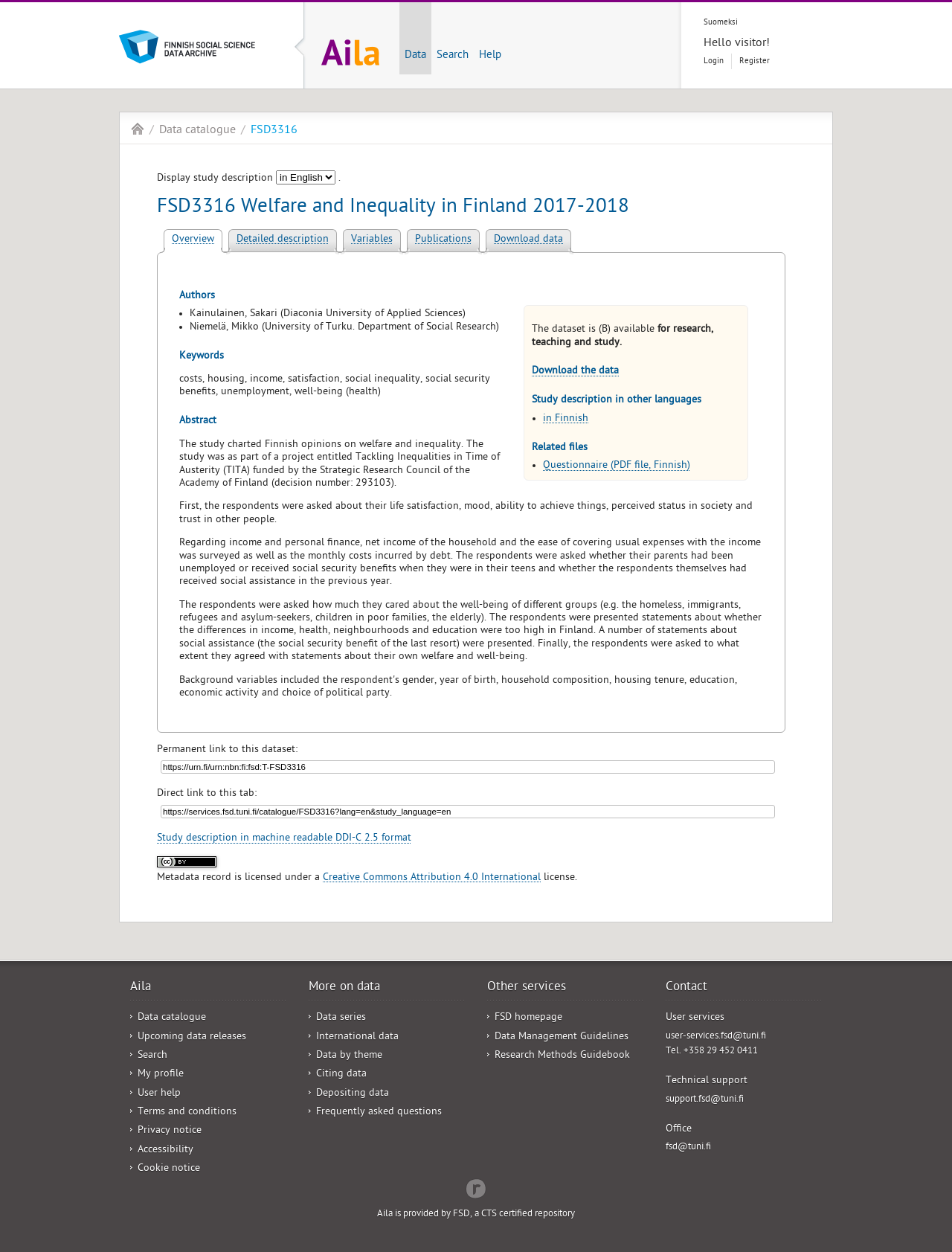What is the topic of the study?
Provide a detailed and extensive answer to the question.

I found the answer by reading the abstract of the study, which mentions that the study charted Finnish opinions on welfare and inequality. This suggests that the topic of the study is welfare and inequality.